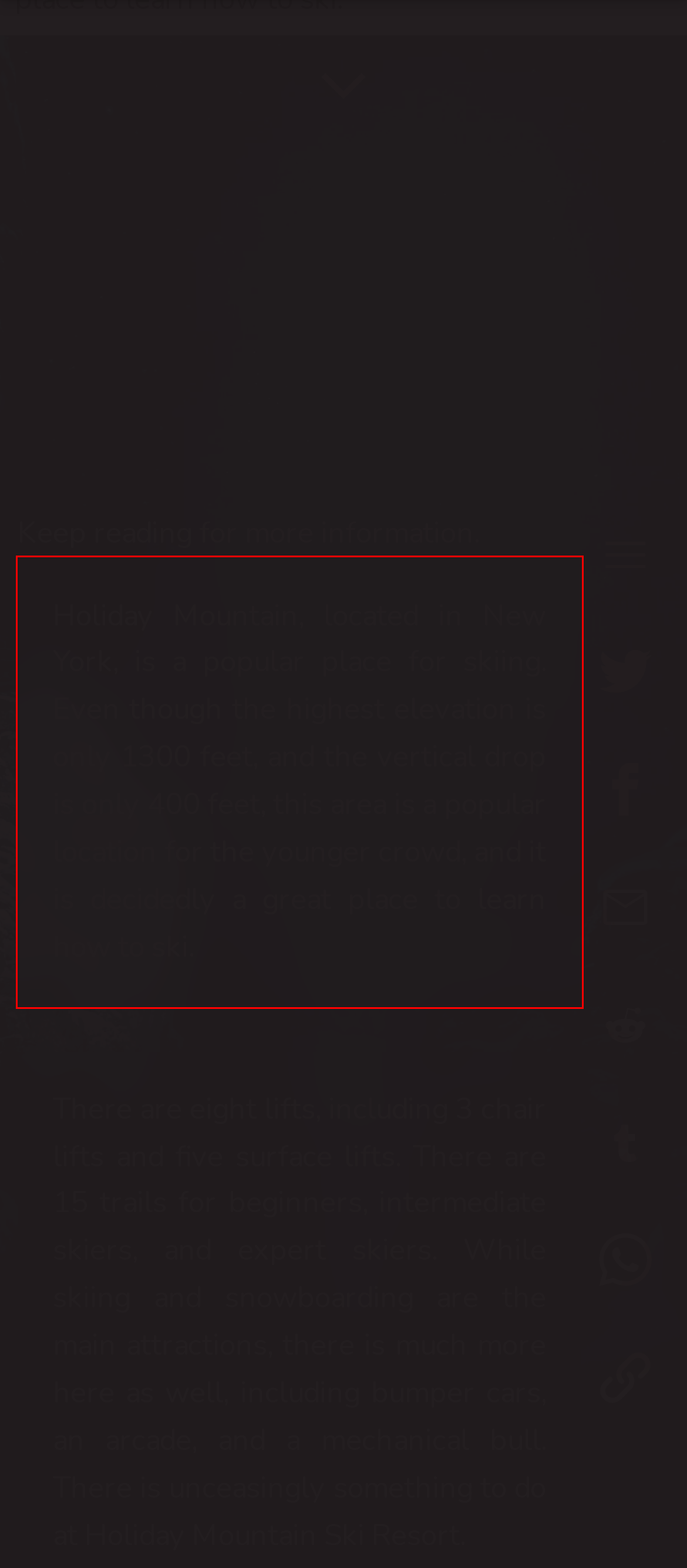Identify and transcribe the text content enclosed by the red bounding box in the given screenshot.

Holiday Mountain, located in New York, is a popular place for skiing. Even though the highest elevation is only 1300 feet, and the vertical drop is only 400 feet, this area is a popular location for the younger crowd, and it is decidedly a great place to learn how to ski.